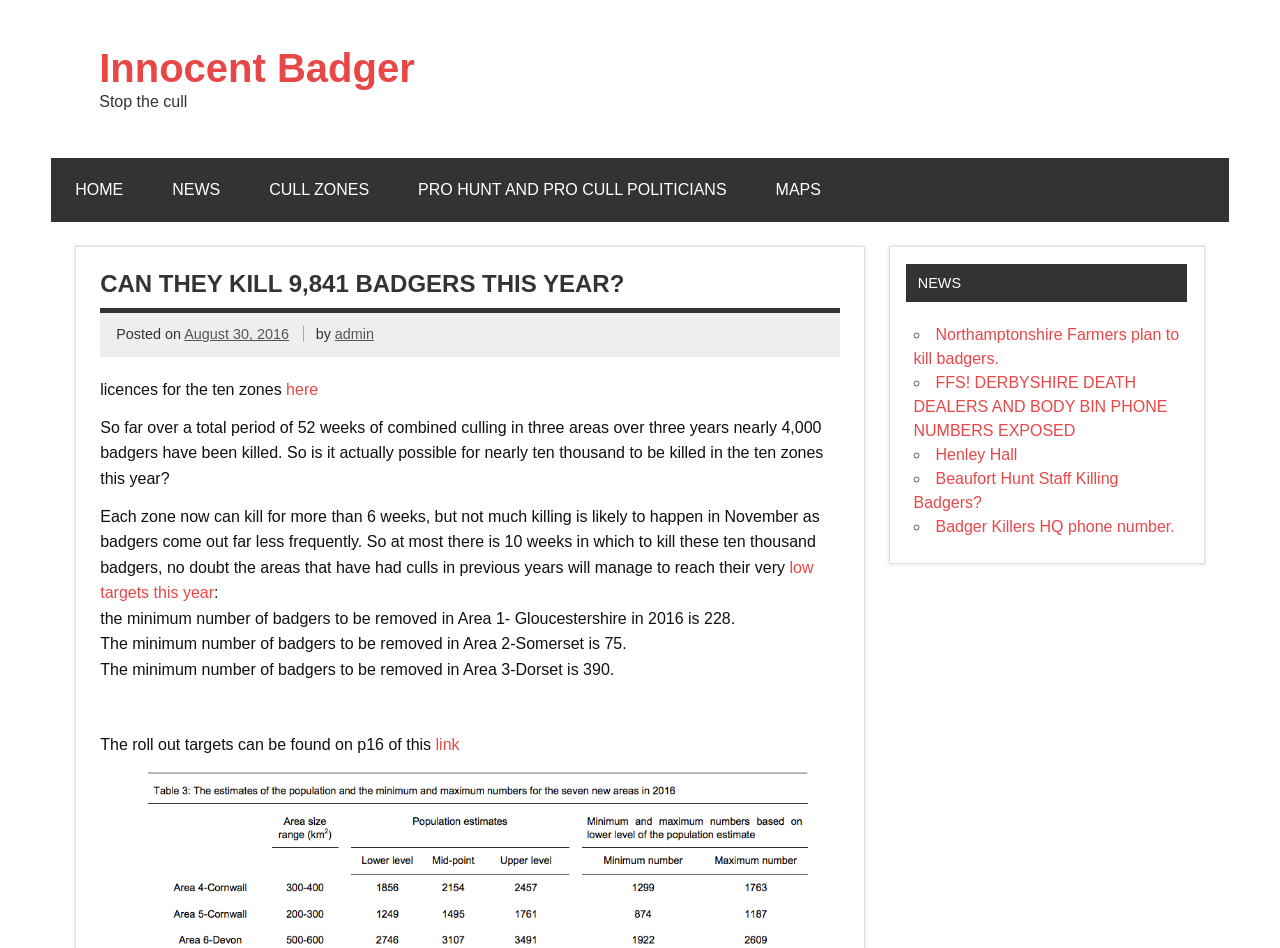Predict the bounding box of the UI element based on the description: "low targets this year". The coordinates should be four float numbers between 0 and 1, formatted as [left, top, right, bottom].

[0.078, 0.589, 0.636, 0.634]